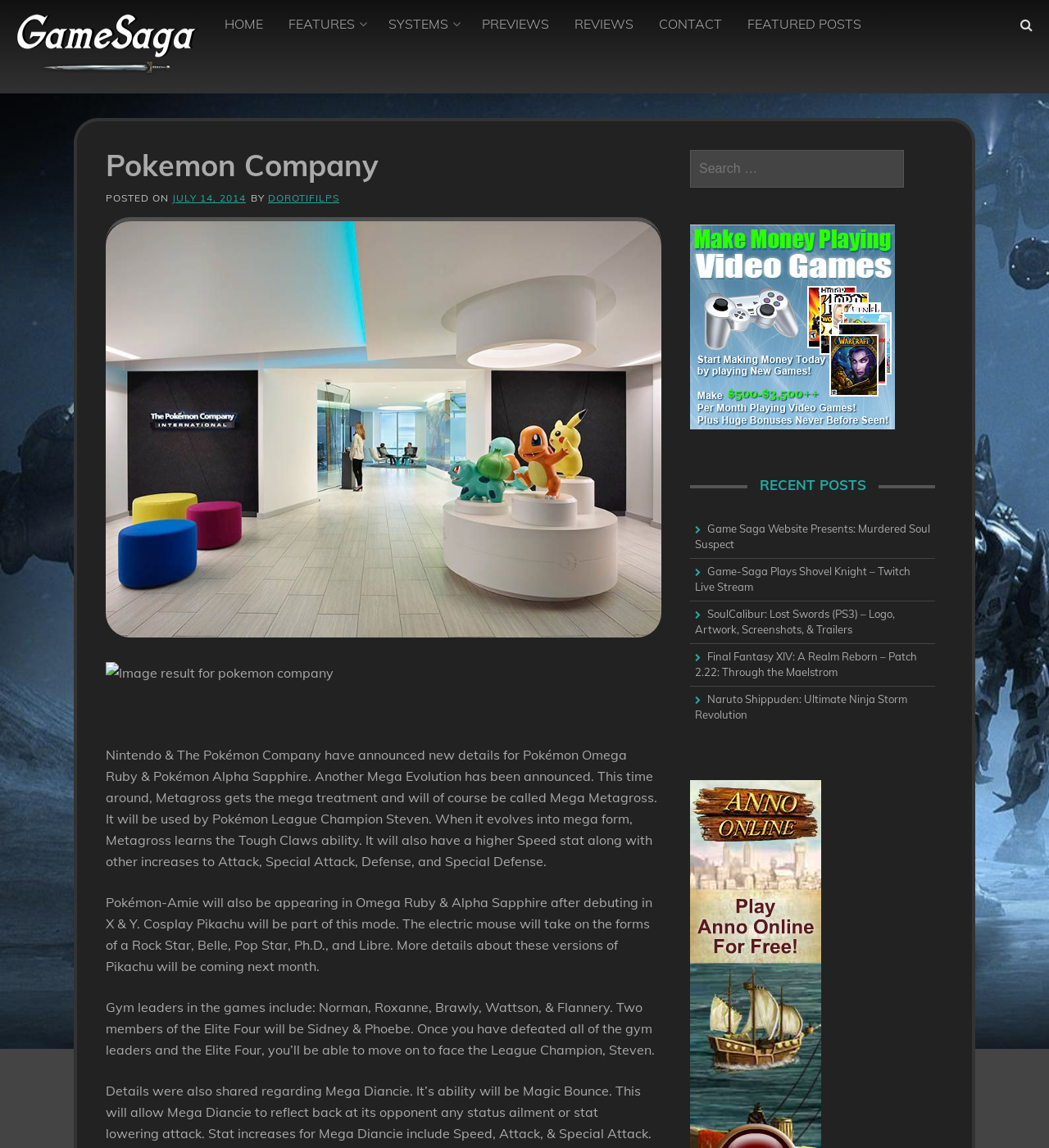What is the name of the mode where Cosplay Pikachu will appear?
Please answer the question with a single word or phrase, referencing the image.

Pokemon-Amie